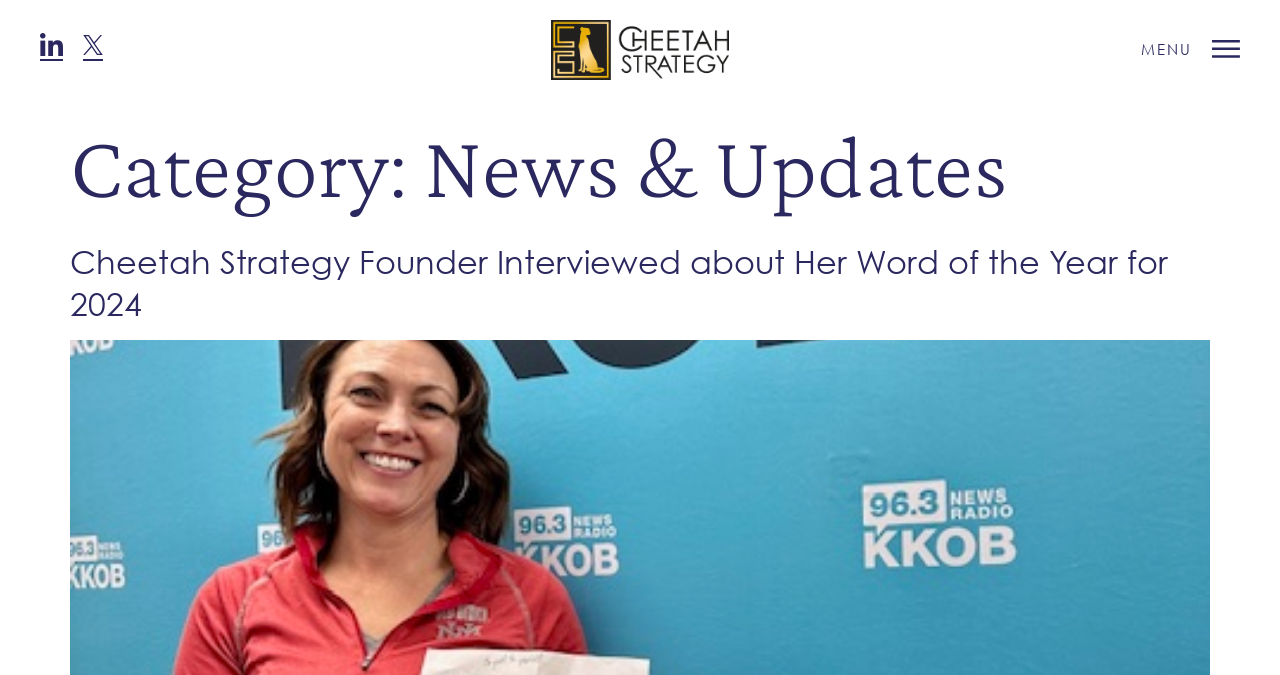Analyze the image and give a detailed response to the question:
What is the text on the MENU link?

The text on the MENU link can be determined by looking at the link element with the text 'MENU' and bounding box coordinates [0.891, 0.054, 0.969, 0.094].